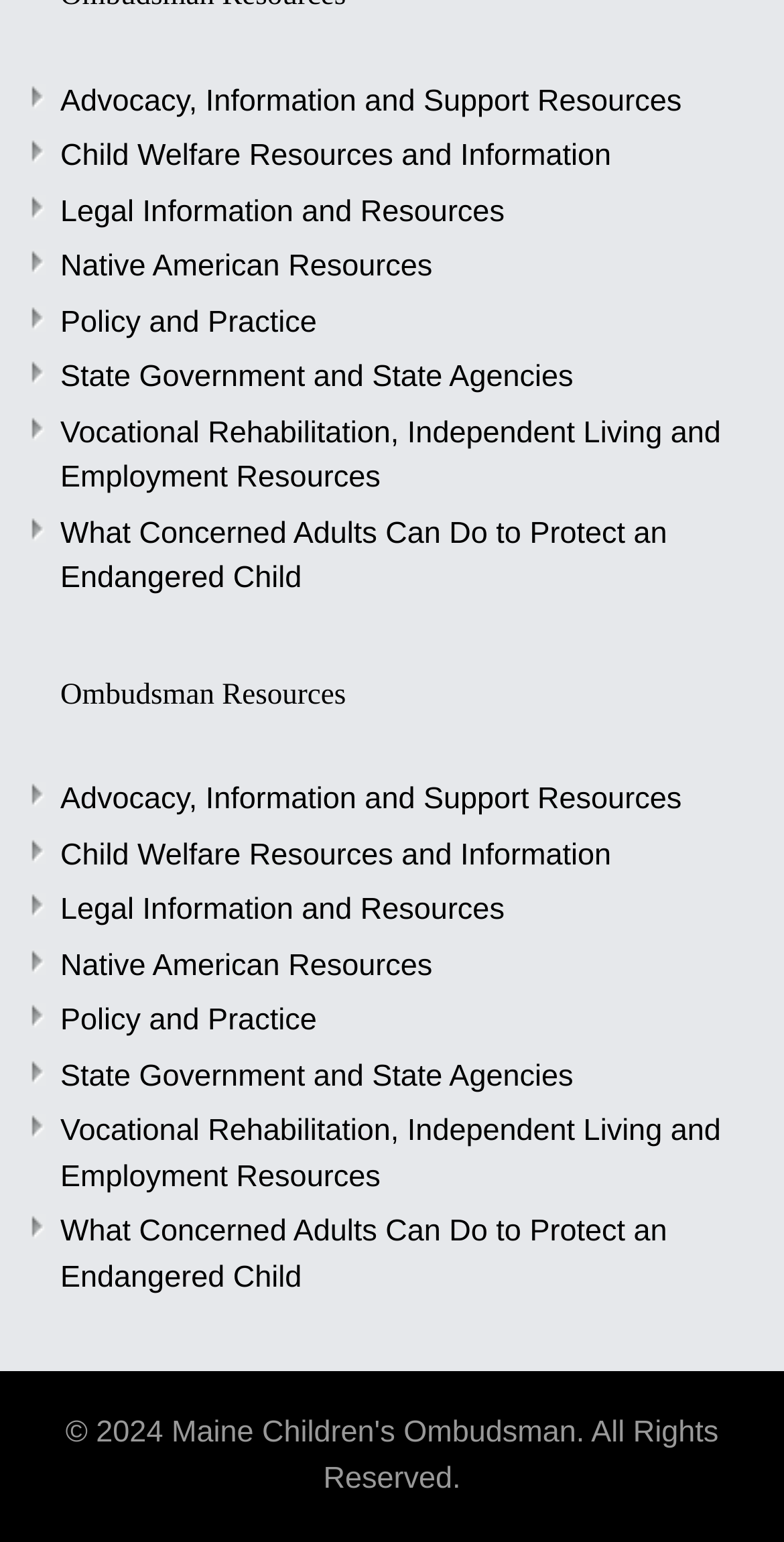Please find the bounding box coordinates of the element that must be clicked to perform the given instruction: "View Child Welfare Resources and Information". The coordinates should be four float numbers from 0 to 1, i.e., [left, top, right, bottom].

[0.077, 0.09, 0.78, 0.112]